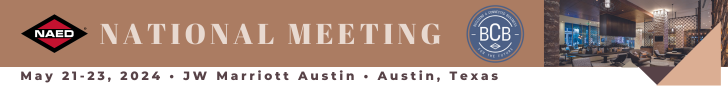Examine the screenshot and answer the question in as much detail as possible: What is the name of the organization whose logo is displayed alongside the NAED logo?

The logo of BCB is displayed alongside the NAED logo, indicating a possible partnership or sponsorship, and the name of the organization is clearly visible as BCB.